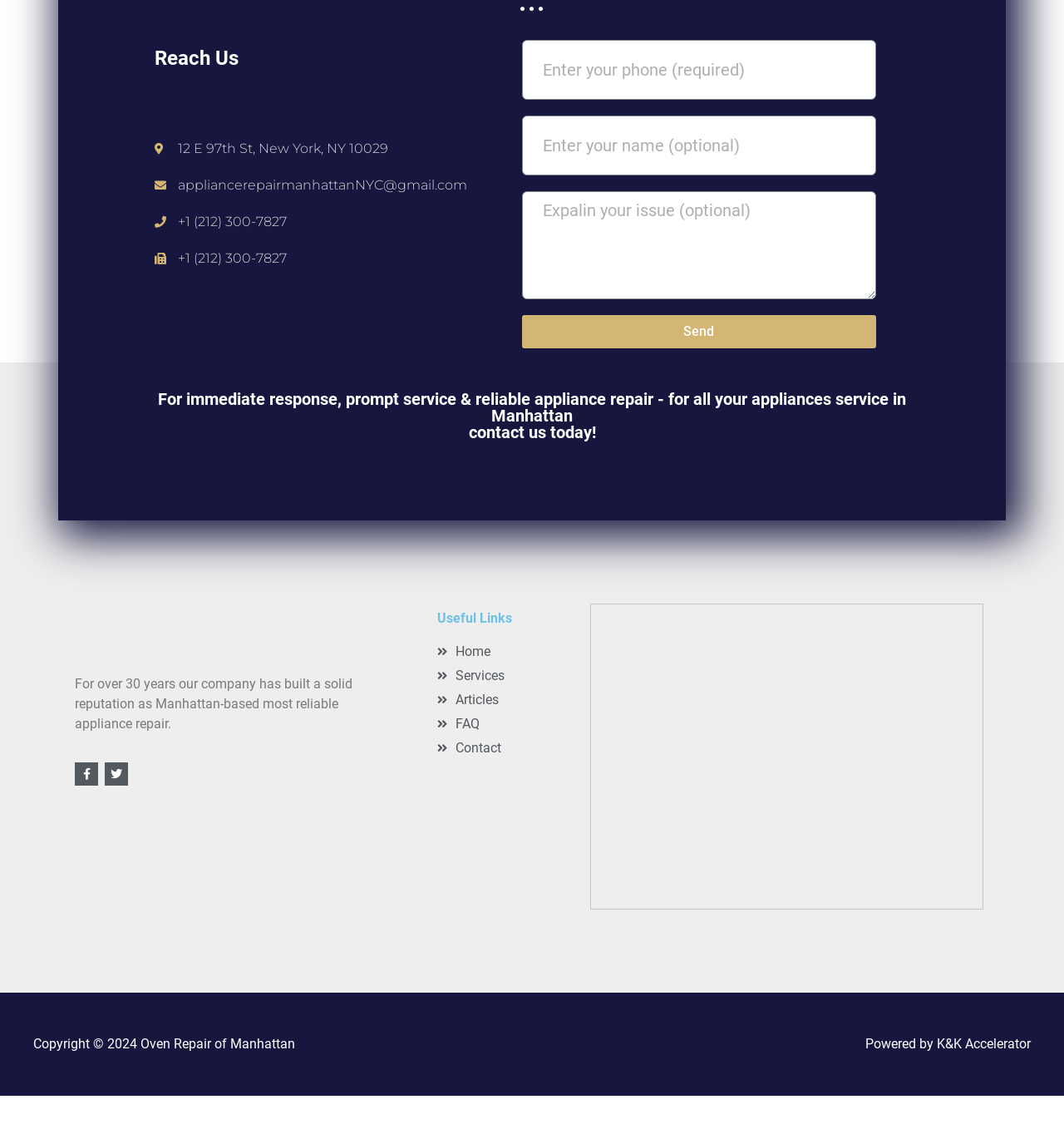Determine the bounding box coordinates for the clickable element to execute this instruction: "Enter phone number". Provide the coordinates as four float numbers between 0 and 1, i.e., [left, top, right, bottom].

[0.49, 0.035, 0.823, 0.088]